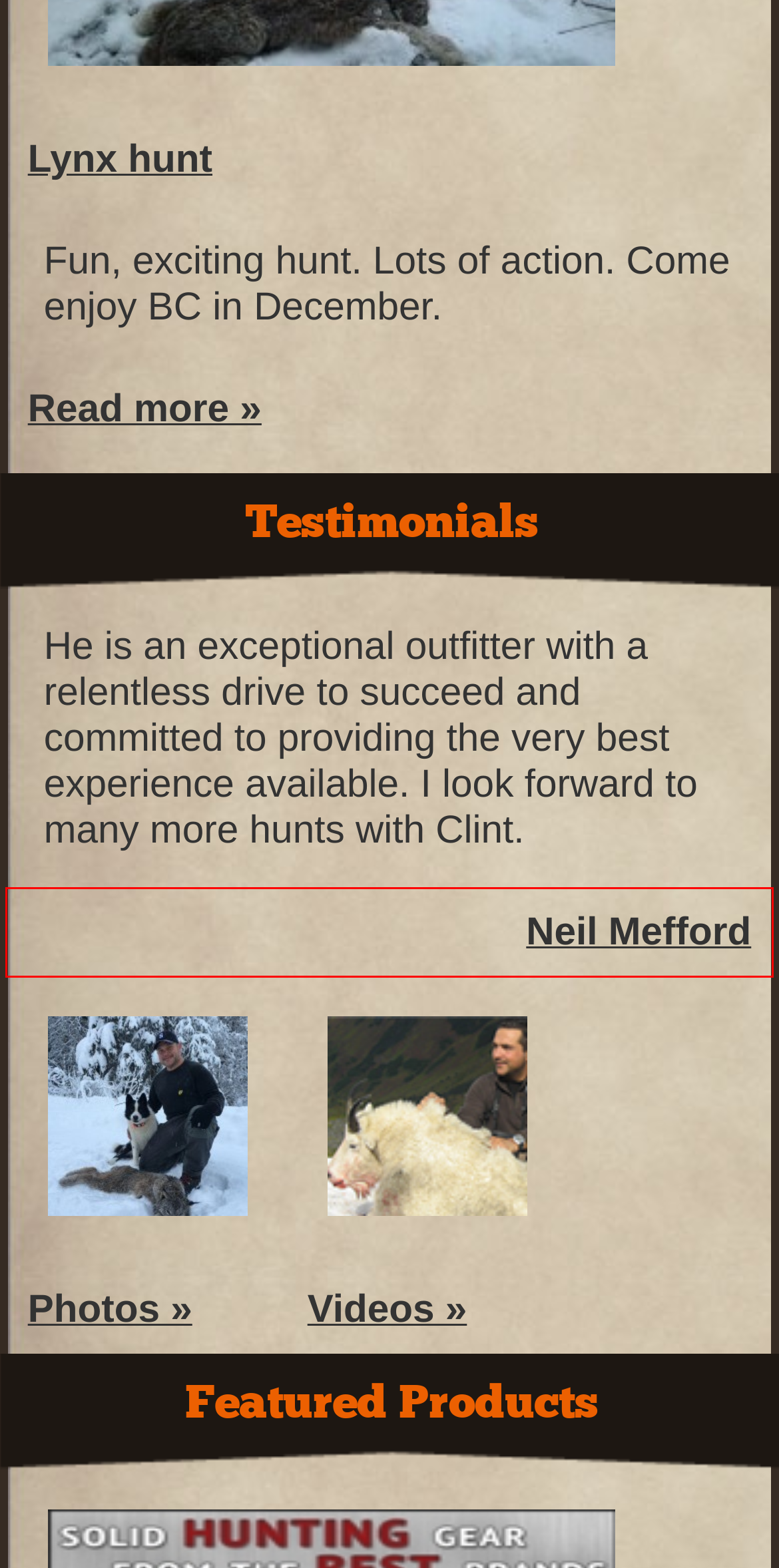A screenshot of a webpage is given, marked with a red bounding box around a UI element. Please select the most appropriate webpage description that fits the new page after clicking the highlighted element. Here are the candidates:
A. About British Columbia Guide Outfitters | BC Guided Hunting | BC Hunts | Moose, Goat, Bear and more
B. Lynx hunt | BC Guided Hunting | BC Hunts | Moose, Goat, Bear and more
C. Send Me Updates & Special Offers | BC Guided Hunting | BC Hunts | Moose, Goat, Bear and more
D. Video Gallery | BC Guided Hunting | BC Hunts | Moose, Goat, Bear and more
E. BC Caribou Hunts | BC Guided Hunting | BC Hunts | Moose, Goat, Bear and more
F. Photo Gallery | BC Guided Hunting | BC Hunts | Moose, Goat, Bear and more
G. Quality Gear for Your Hunt | BC Guided Hunting | BC Hunts | Moose, Goat, Bear and more
H. Testimonials | BC Guided Hunting | BC Hunts | Moose, Goat, Bear and more

H